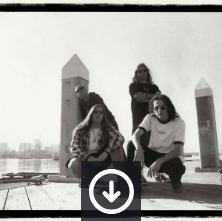What is the purpose of the 'Download' icon?
From the image, provide a succinct answer in one word or a short phrase.

To obtain a copy of the image